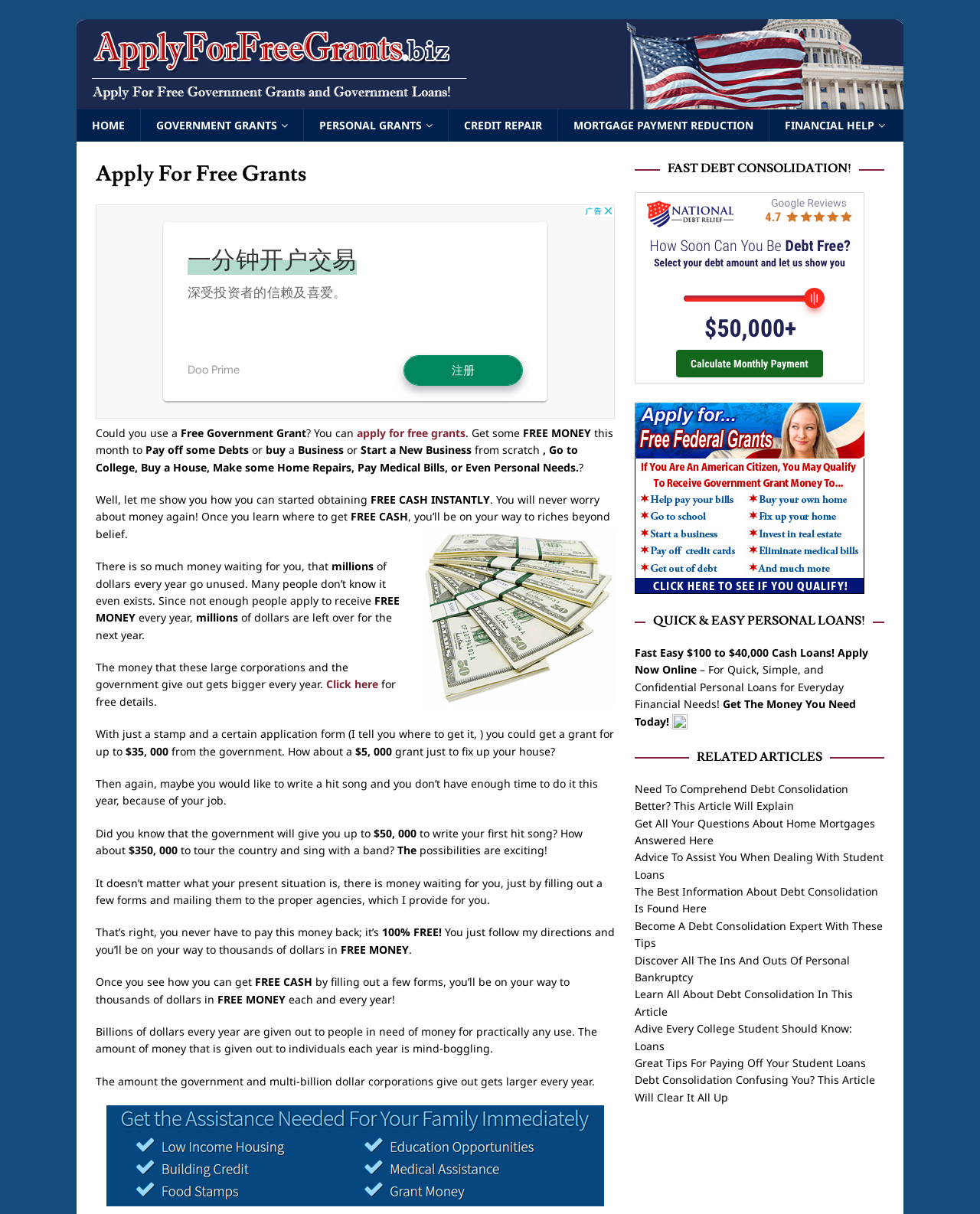Determine the bounding box coordinates of the UI element described below. Use the format (top-left x, top-left y, bottom-right x, bottom-right y) with floating point numbers between 0 and 1: Home

[0.078, 0.09, 0.143, 0.117]